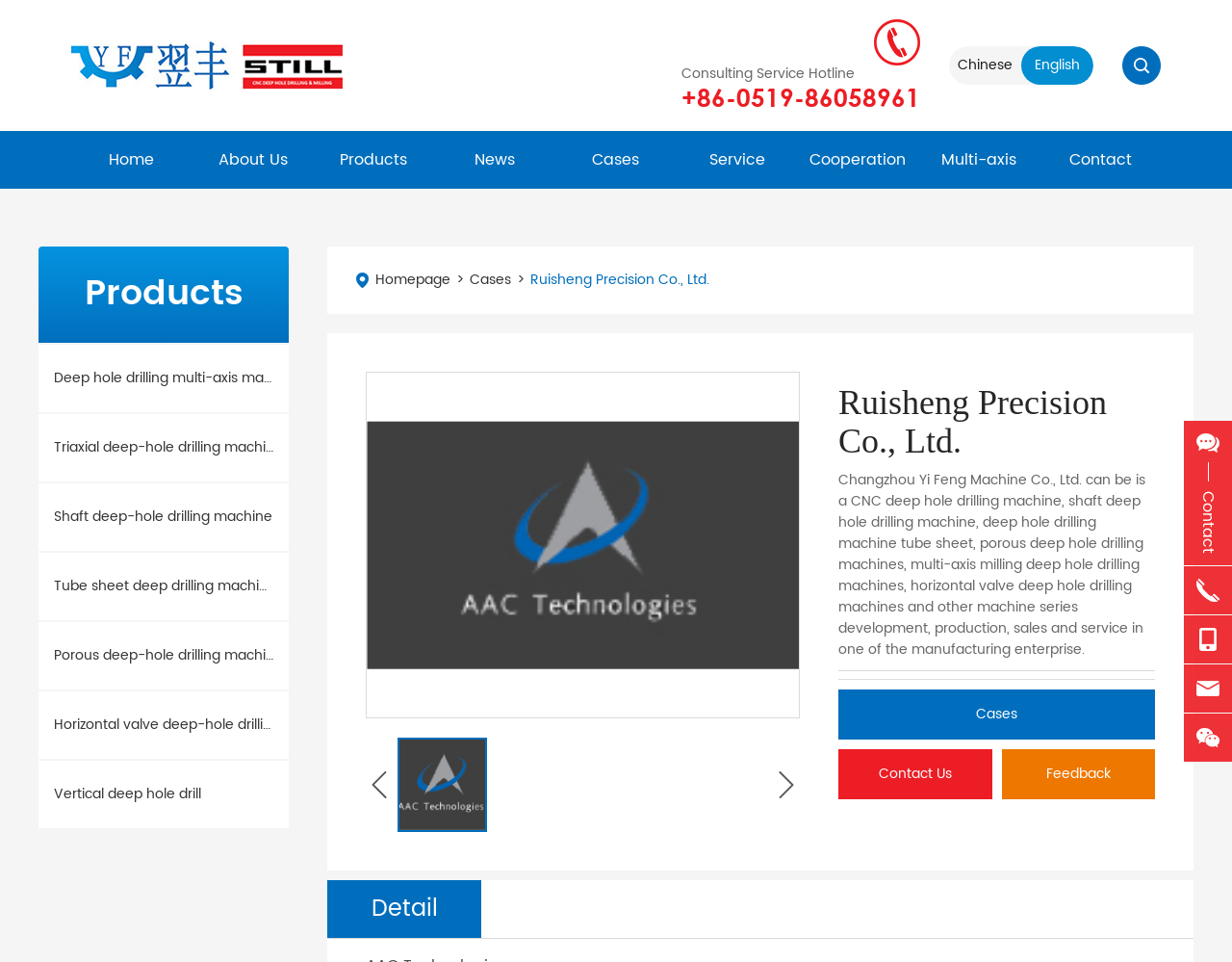Refer to the image and answer the question with as much detail as possible: How many languages are supported?

By looking at the top right corner of the webpage, we can see that there are two language options: Chinese and English.